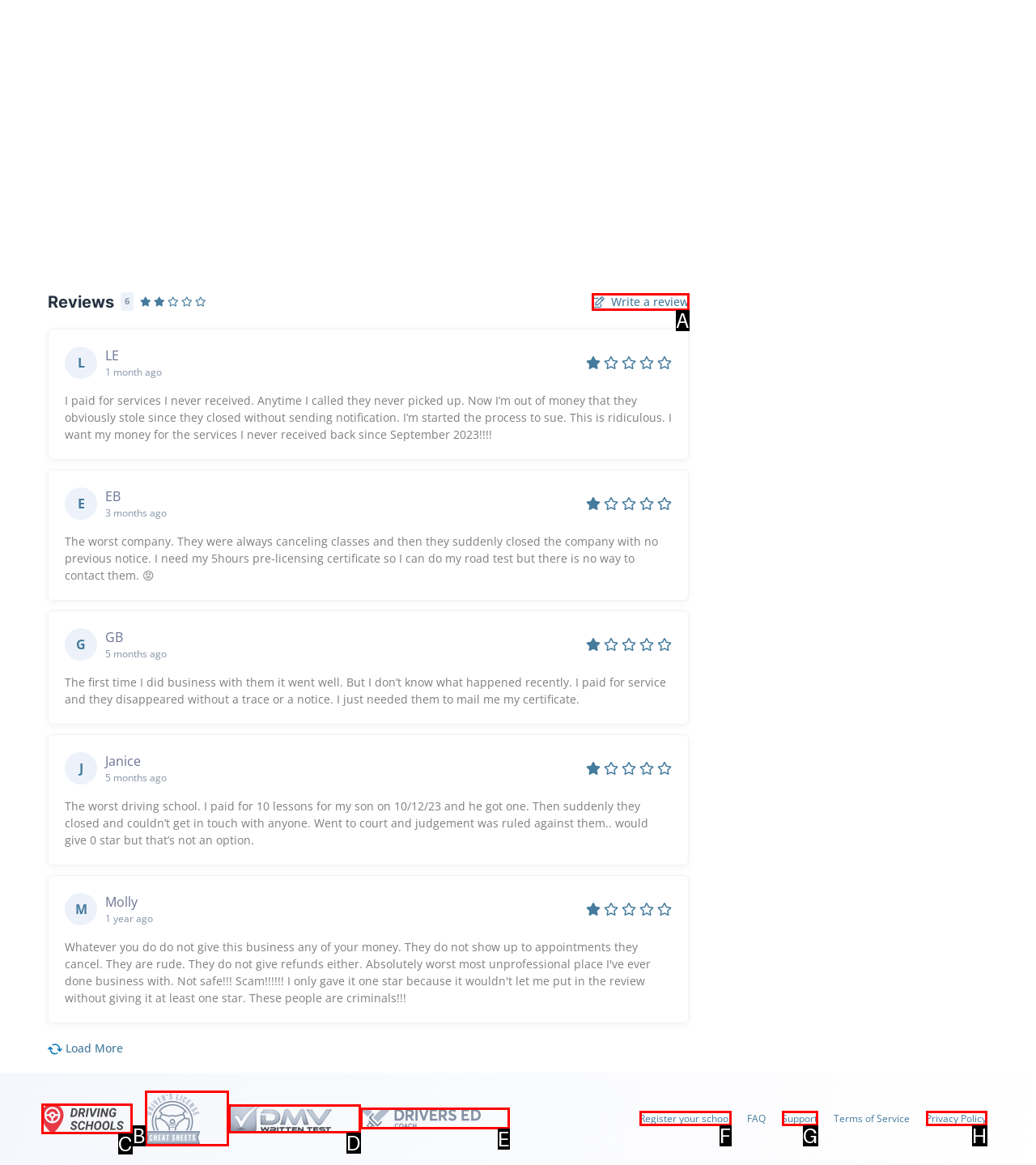Identify the option that corresponds to the description: Gallery 
Provide the letter of the matching option from the available choices directly.

None